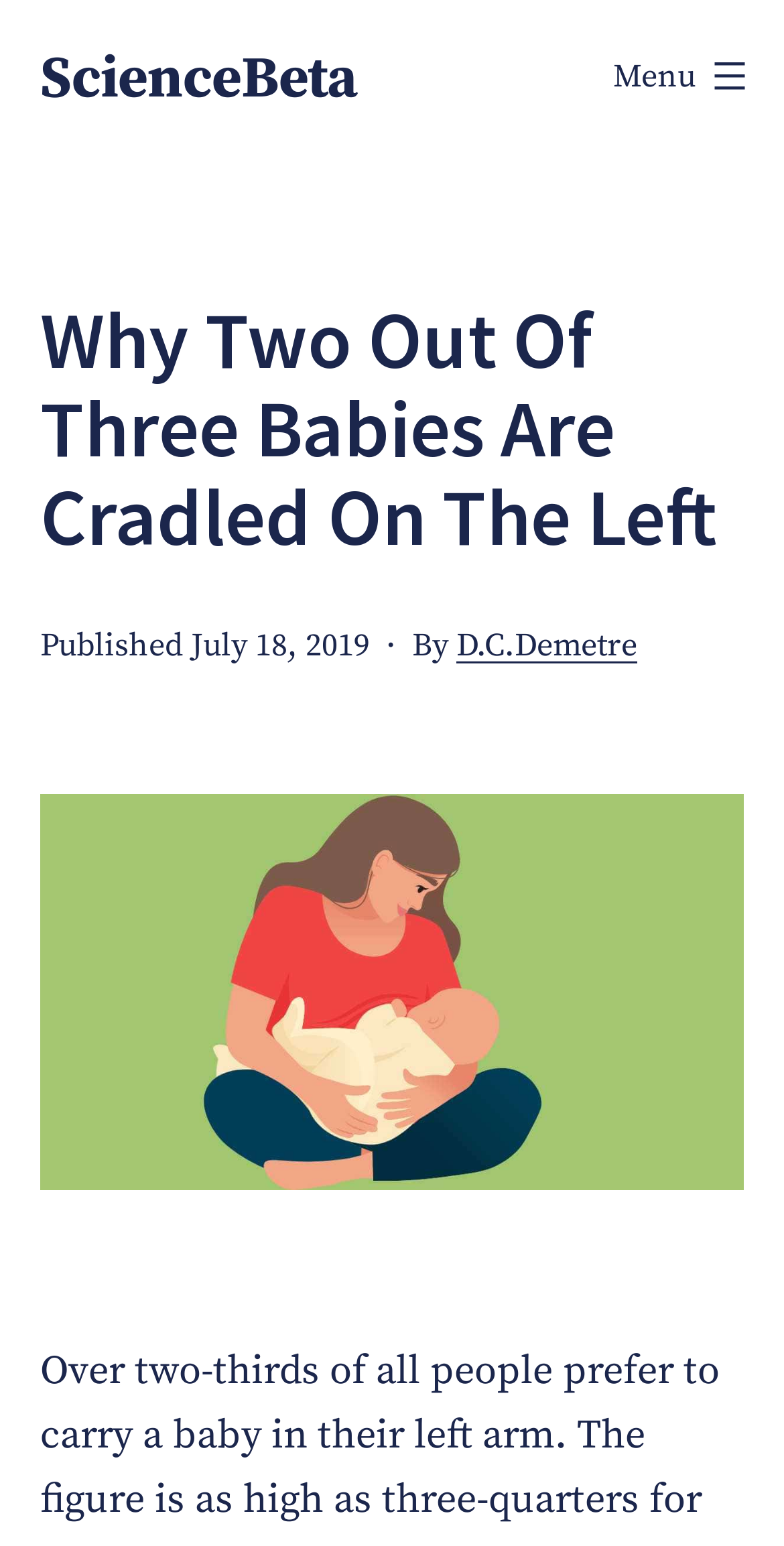Provide a short answer using a single word or phrase for the following question: 
What is the date of the article?

July 18, 2019